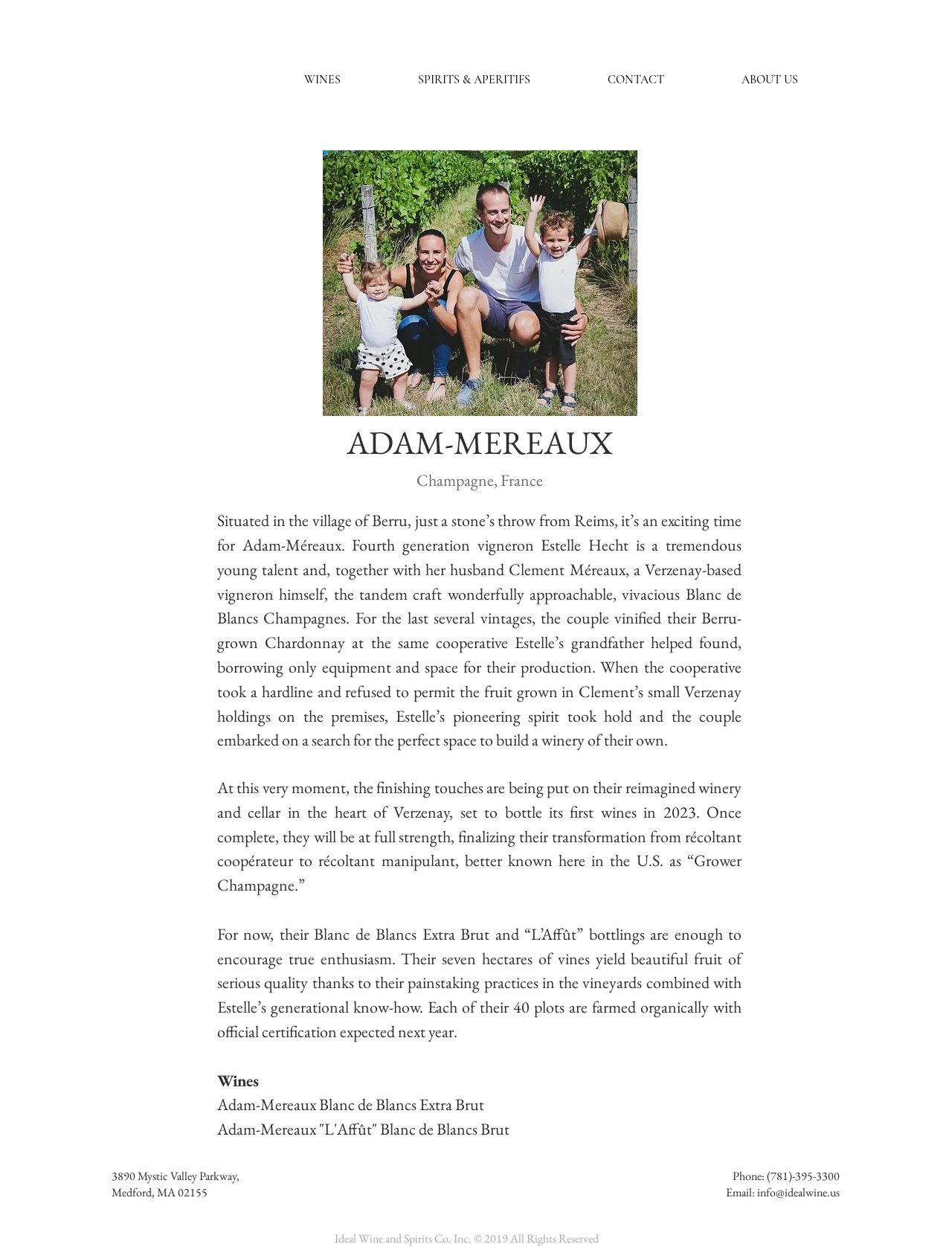Create an elaborate caption for the webpage.

The webpage is about Adam-Mereaux, a champagne producer from France, and Ideal Wine, a wine importer and distributor. 

At the top left corner, there is an Ideal Wine logo, an image of a wine bottle. To the right of the logo, there is a navigation menu with four links: WINES, SPIRITS & APERITIFS, CONTACT, and ABOUT US.

Below the navigation menu, there is a main section that takes up most of the page. It features a large image of a vineyard, likely from Adam-Mereaux's estate. Above the image, there are two lines of text: "ADAM-MEREAUX" and "Champagne, France". 

Below the image, there are three paragraphs of text that describe Adam-Mereaux's history, wine production, and future plans. The text is quite detailed, mentioning the owners' backgrounds, their wine-making process, and their goals.

To the right of the text, there are two links to specific Adam-Mereaux wines: Adam-Mereaux Blanc de Blancs Extra Brut and Adam-Mereaux "L'Affût" Blanc de Blancs Brut.

At the bottom of the page, there is a section with contact information, including an address, phone number, and email address. There are also links to Ideal Wine's social media profiles, Facebook and Instagram. Finally, there is a copyright notice and a tagline that reads "Importers and Distributors of Fine Wine".